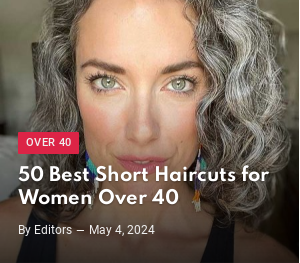Who authored the article?
Based on the visual content, answer with a single word or a brief phrase.

The editors